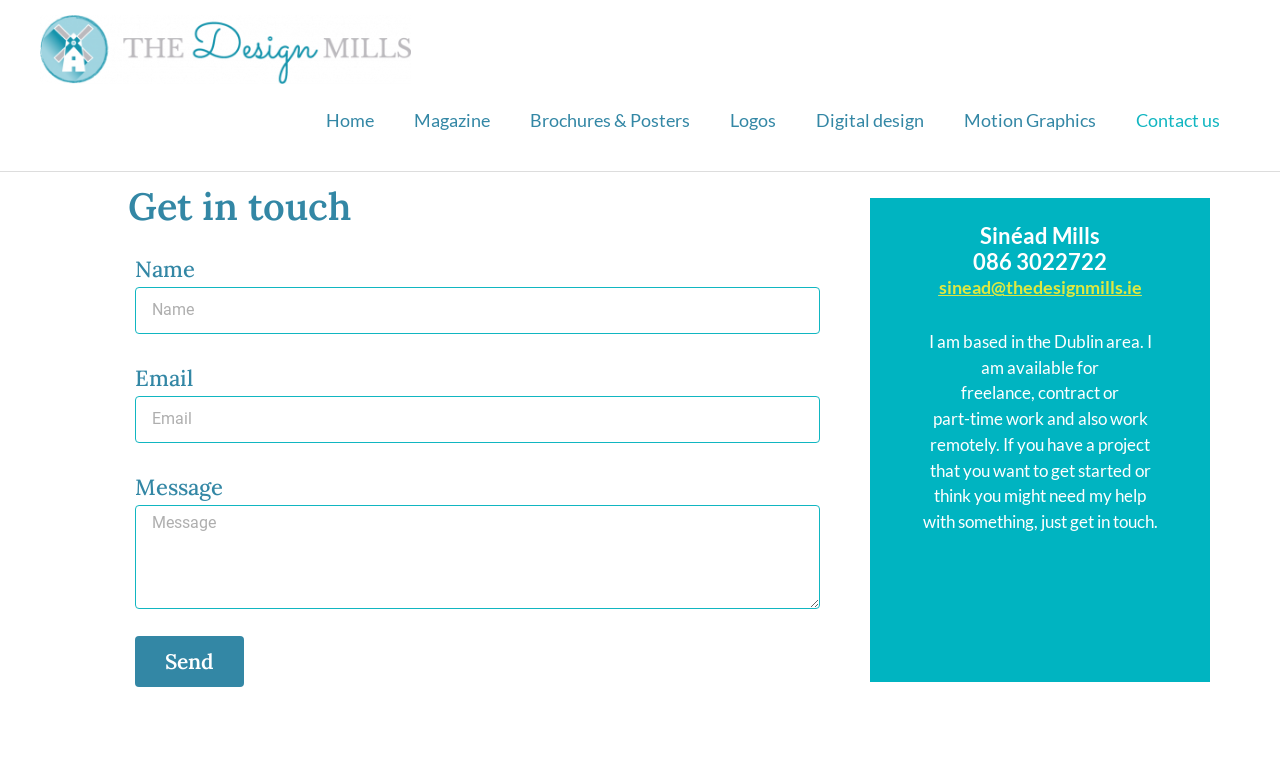Provide the bounding box coordinates of the UI element this sentence describes: "Brochures & Posters".

[0.398, 0.111, 0.555, 0.206]